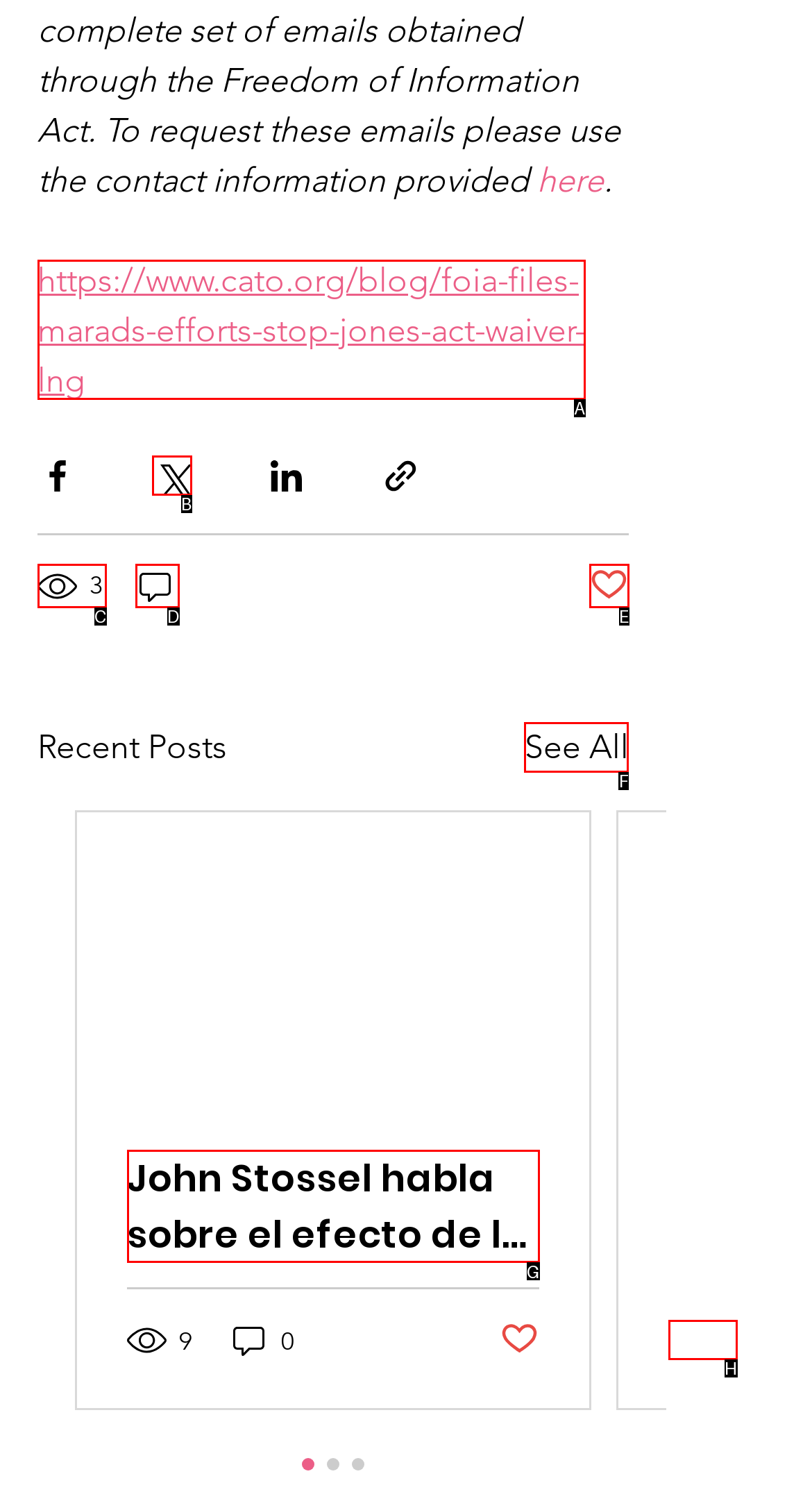Identify the correct UI element to click for this instruction: Click the 'See All' link
Respond with the appropriate option's letter from the provided choices directly.

F